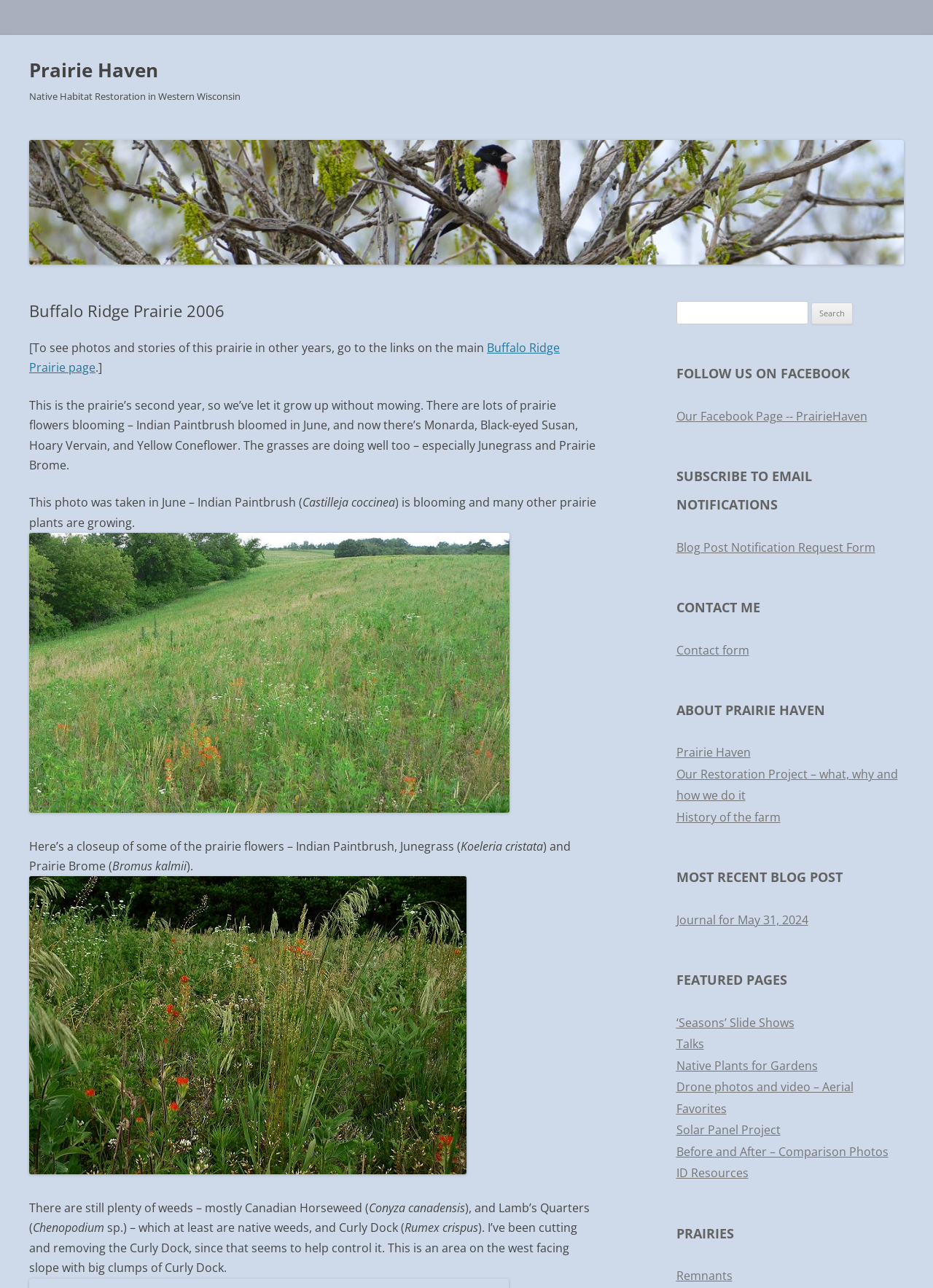What is the author's approach to controlling weeds?
Based on the content of the image, thoroughly explain and answer the question.

I found the answer by reading the text which mentions that the author has been cutting and removing Curly Dock, a type of weed, in order to control it.